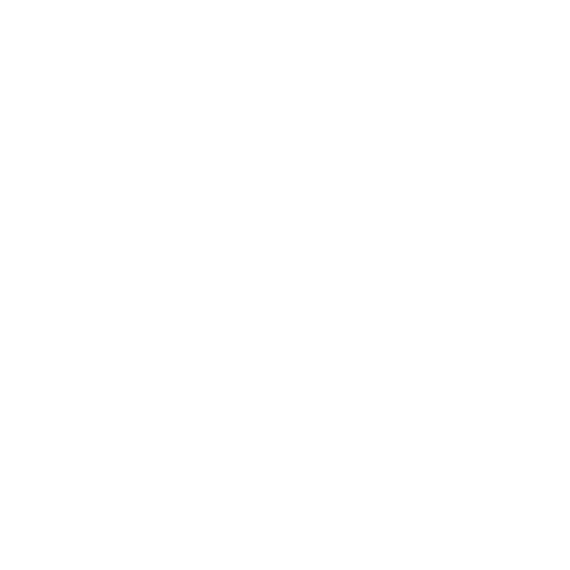Describe all elements and aspects of the image.

The image showcases a layout or structure commonly associated with pictorial representation, likely related to an educational setting or community involvement. It aligns with the theme of engagement and learning, as emphasized in the context of the webpage. Surrounding the image are elements describing facilities that enhance students' educational experiences, such as electronic whiteboards and a library. These features encourage active learning and provide necessary resources for students to thrive. The visual representation serves to illustrate the vibrant environment conducive to growth and collaboration.